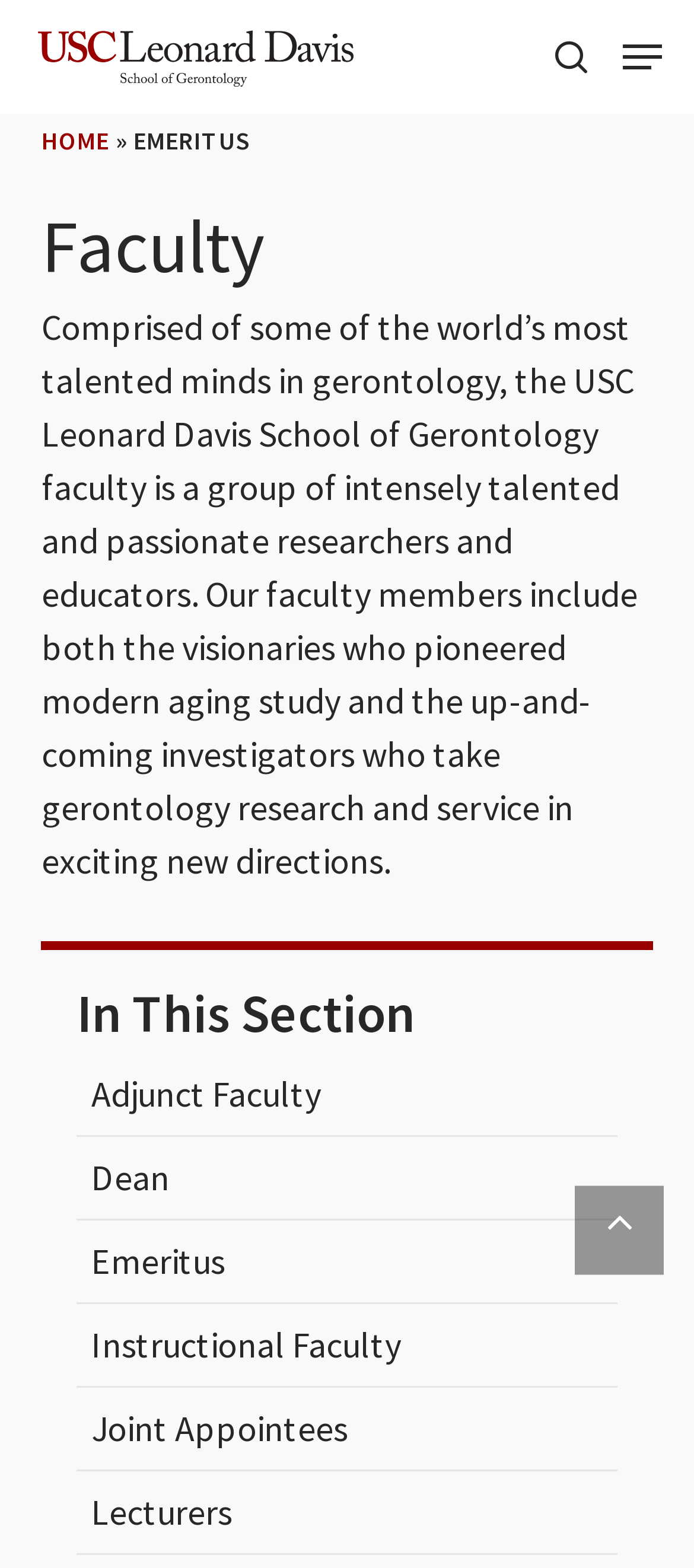Please identify the bounding box coordinates for the region that you need to click to follow this instruction: "go back to top".

[0.828, 0.756, 0.956, 0.813]